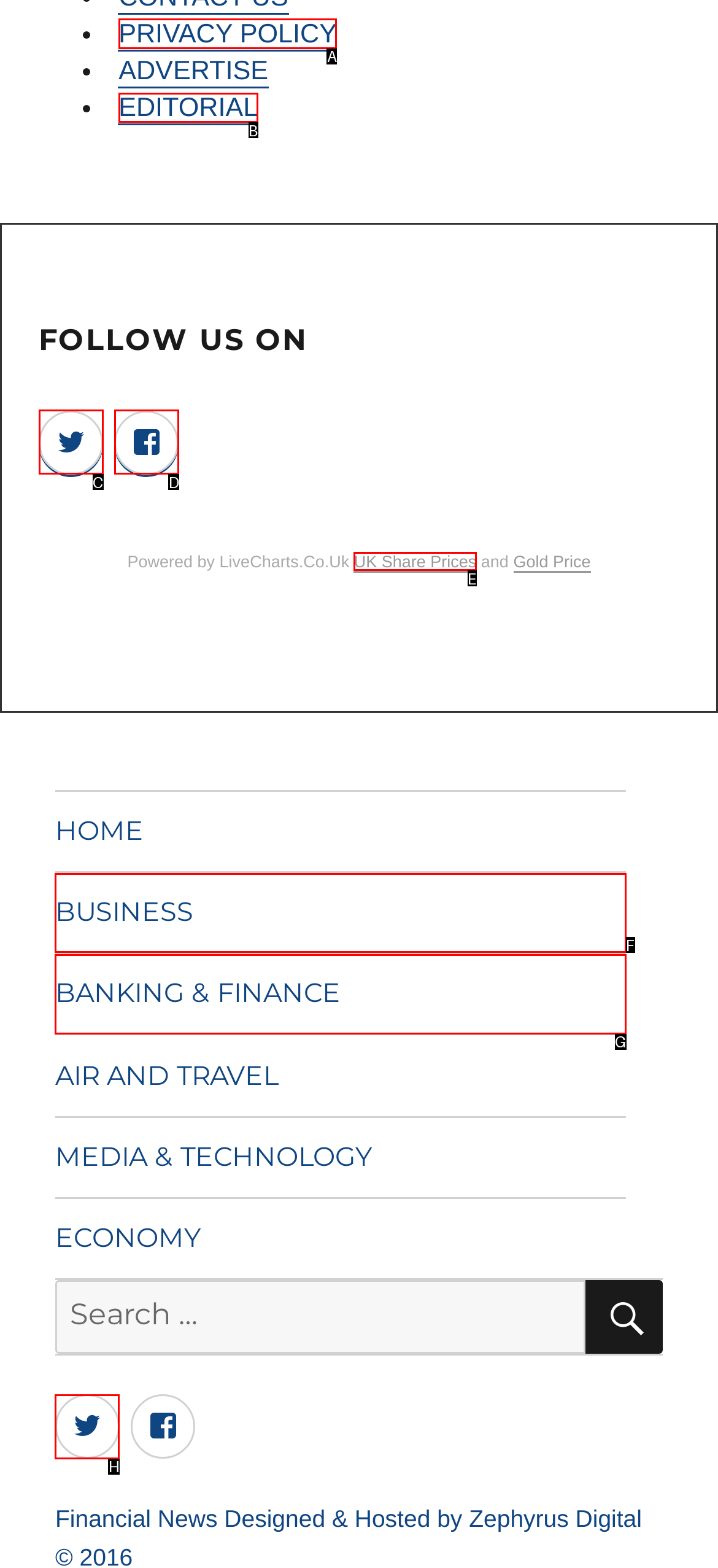Which option should you click on to fulfill this task: Click on PRIVACY POLICY? Answer with the letter of the correct choice.

A